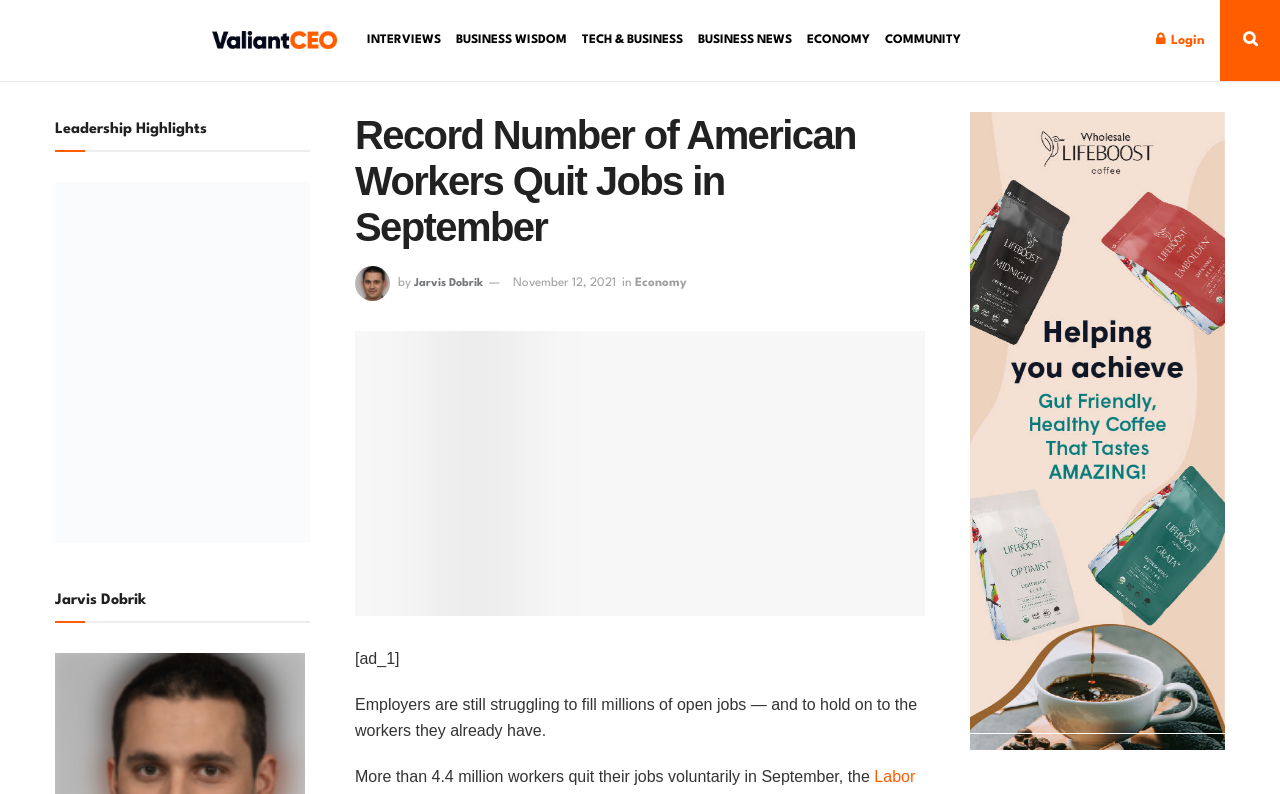Identify the coordinates of the bounding box for the element that must be clicked to accomplish the instruction: "go to ValiantCEO homepage".

[0.164, 0.035, 0.263, 0.067]